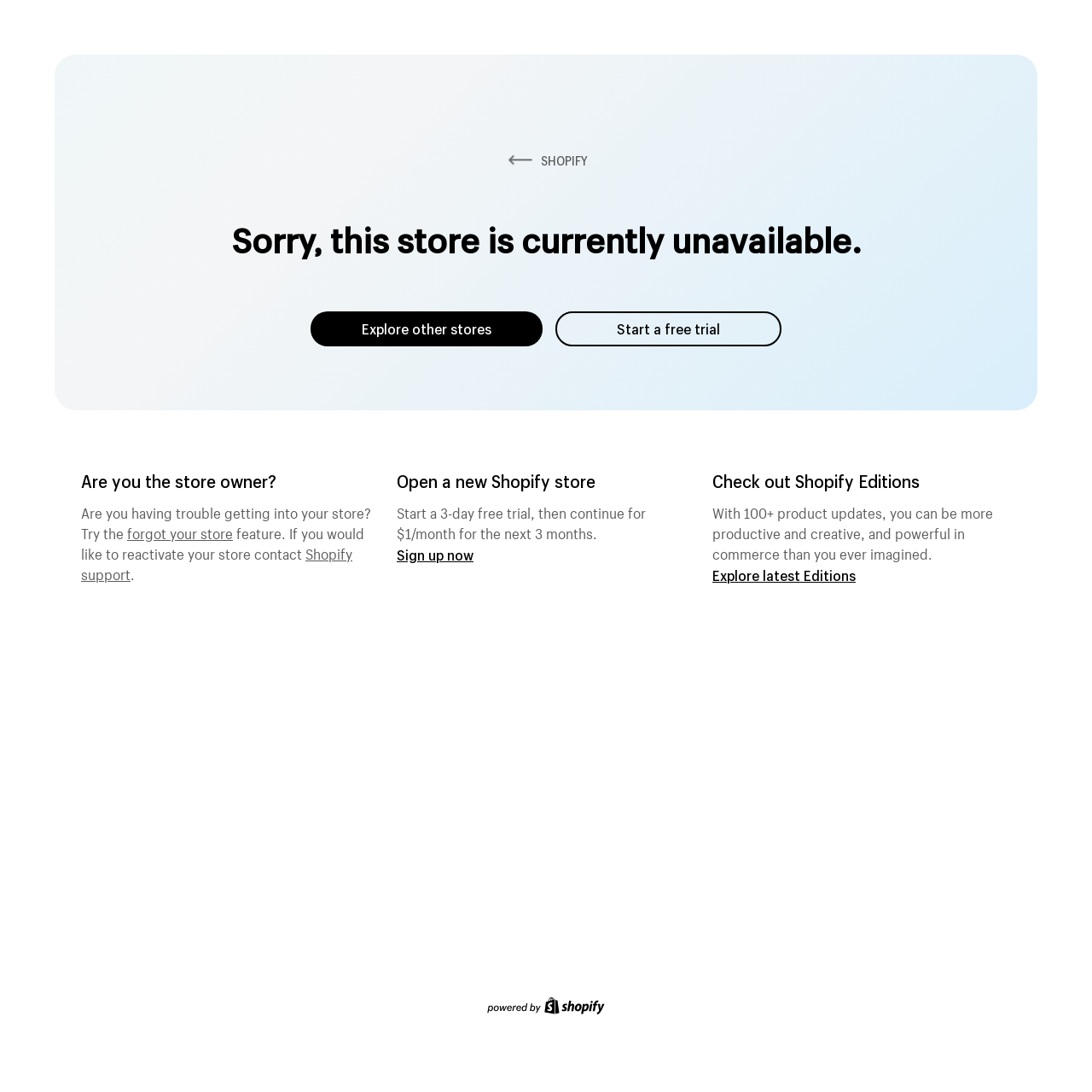Identify and provide the bounding box coordinates of the UI element described: "Shopify support". The coordinates should be formatted as [left, top, right, bottom], with each number being a float between 0 and 1.

[0.074, 0.495, 0.323, 0.534]